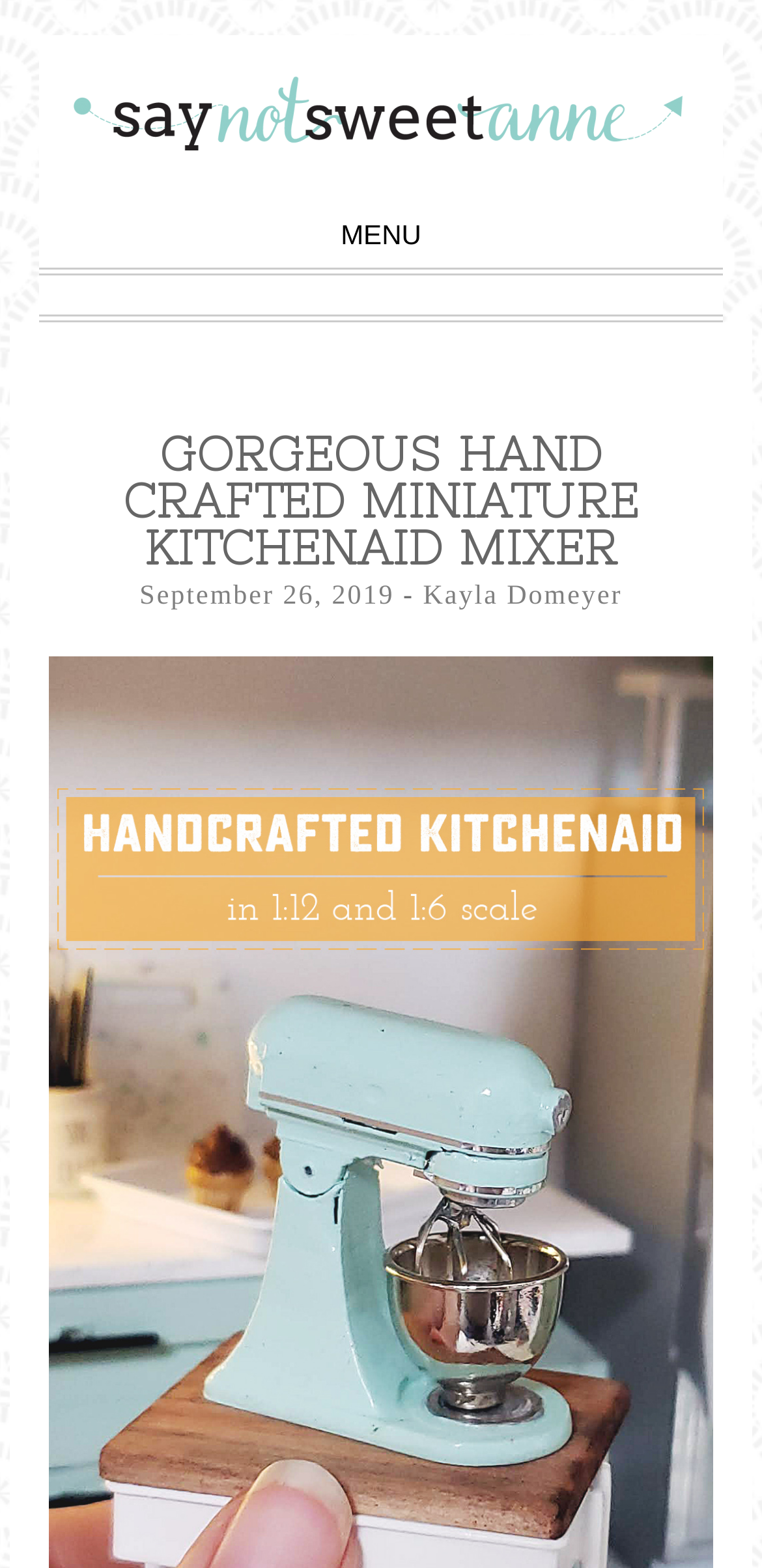What type of mixer is featured in the post?
Using the image as a reference, give an elaborate response to the question.

The type of mixer can be inferred from the heading element that reads 'GORGEOUS HAND CRAFTED MINIATURE KITCHENAID MIXER'. This suggests that the post is about a miniature Kitchenaid mixer.